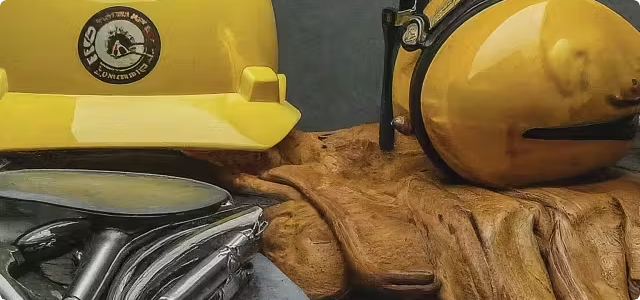Please provide a one-word or phrase answer to the question: 
What does the bright yellow hard hat signify?

Compliance with safety regulations